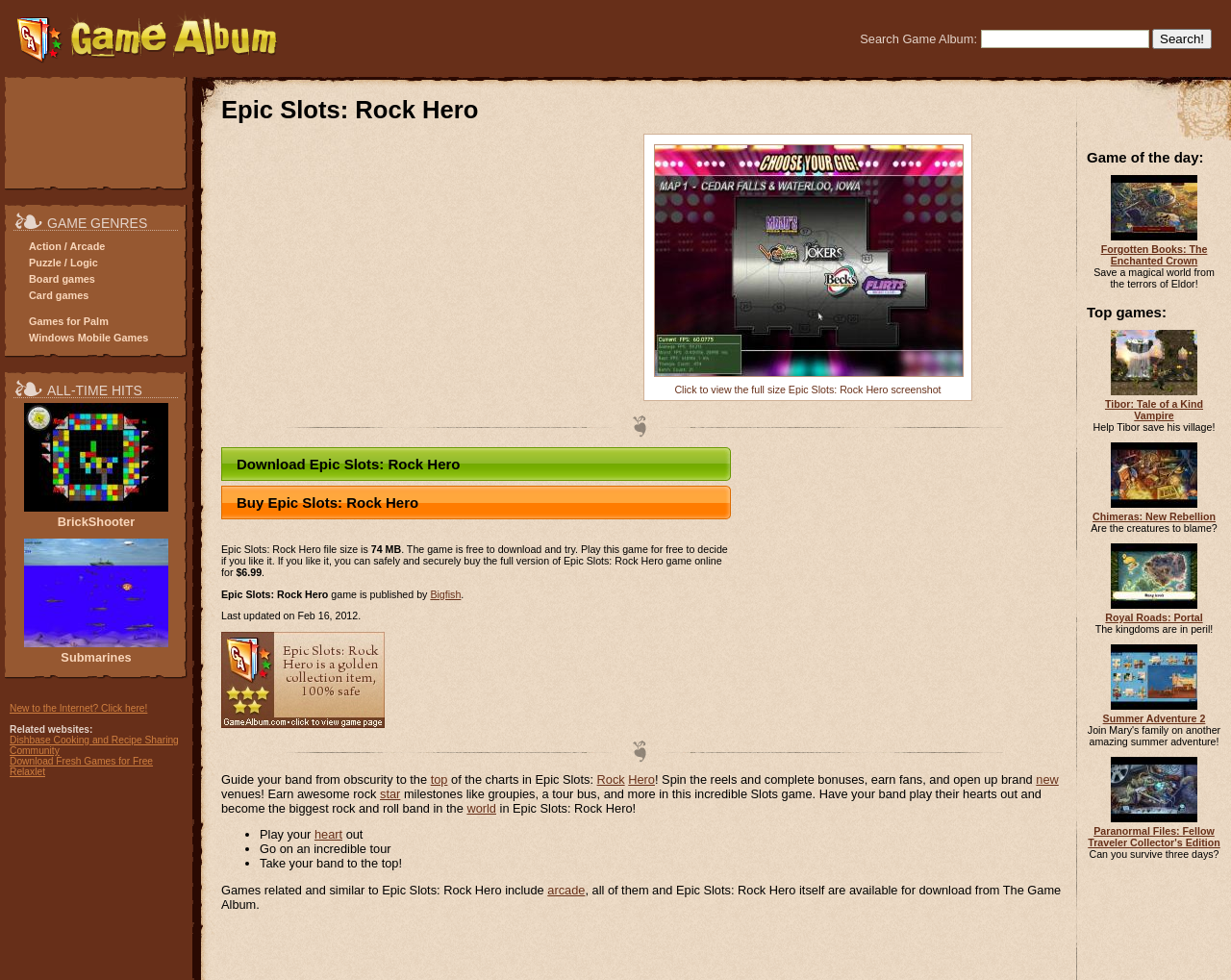Using the details from the image, please elaborate on the following question: Who is the publisher of Epic Slots: Rock Hero?

The webpage mentions the publisher of the game, stating 'game is published by Bigfish', indicating that Bigfish is the publisher of Epic Slots: Rock Hero.